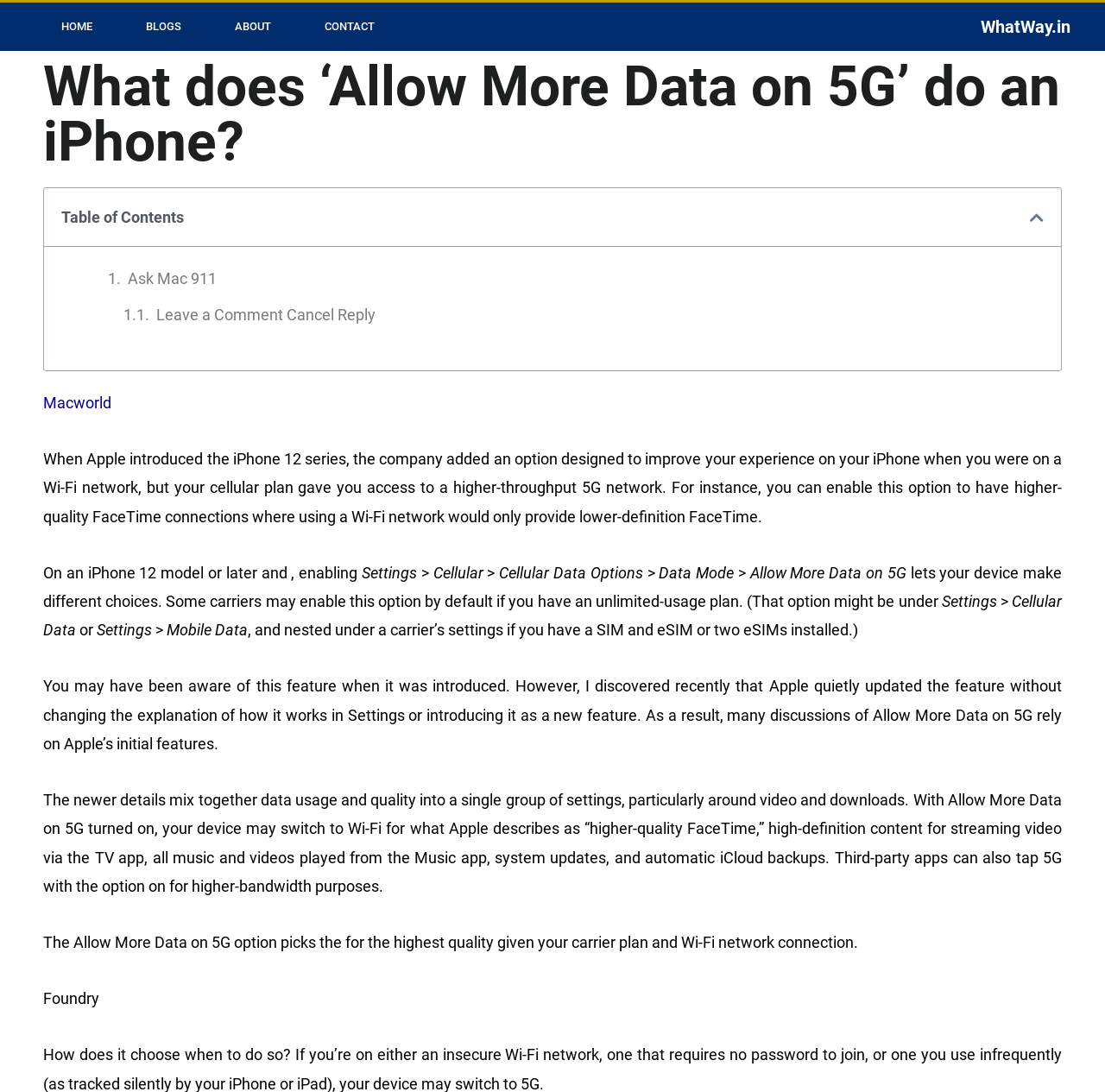What is the default setting for the 'Allow More Data on 5G' option?
Please answer using one word or phrase, based on the screenshot.

Depends on carrier plan